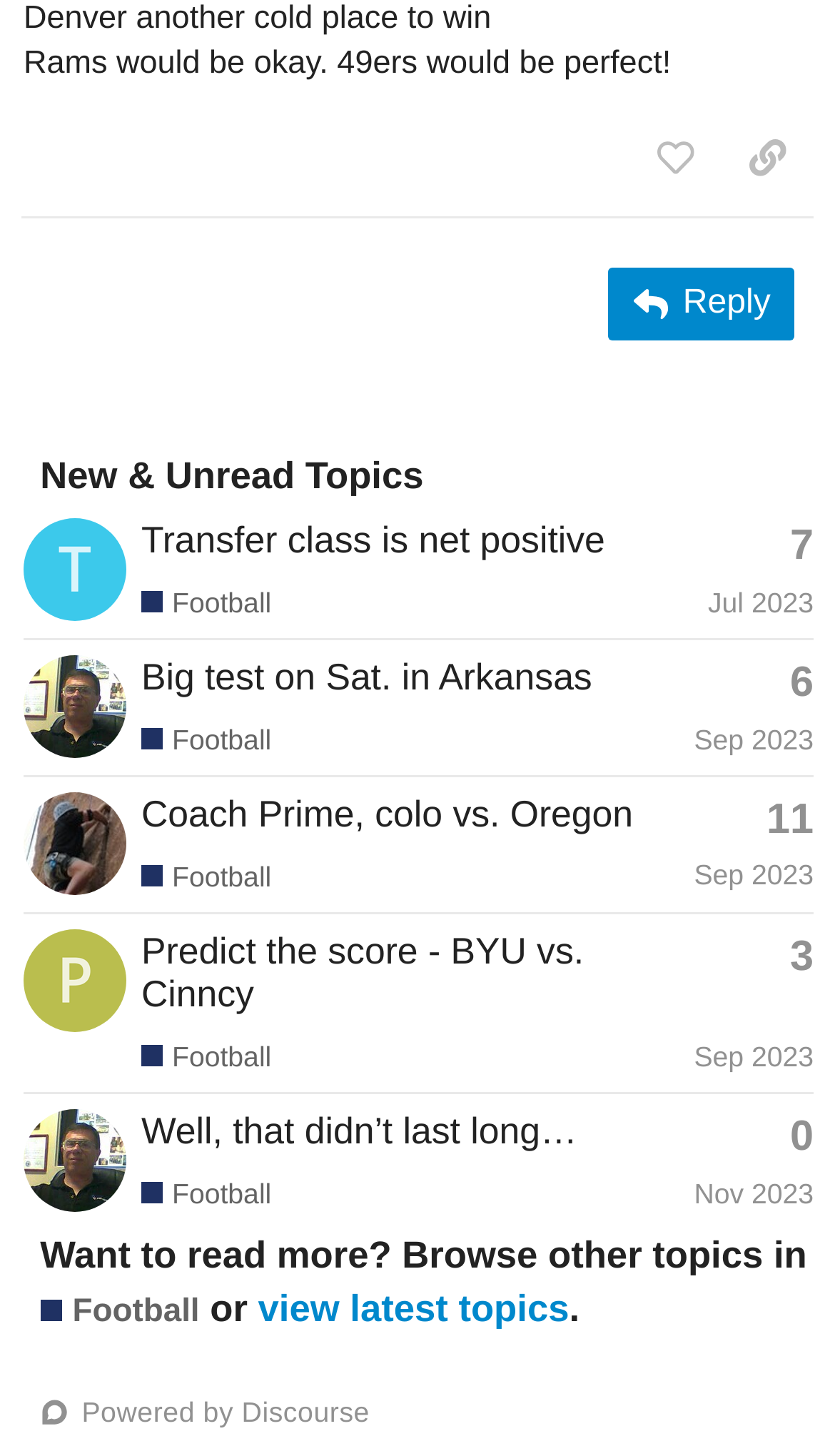Determine the bounding box coordinates of the element that should be clicked to execute the following command: "Reply to a post".

[0.729, 0.184, 0.952, 0.233]